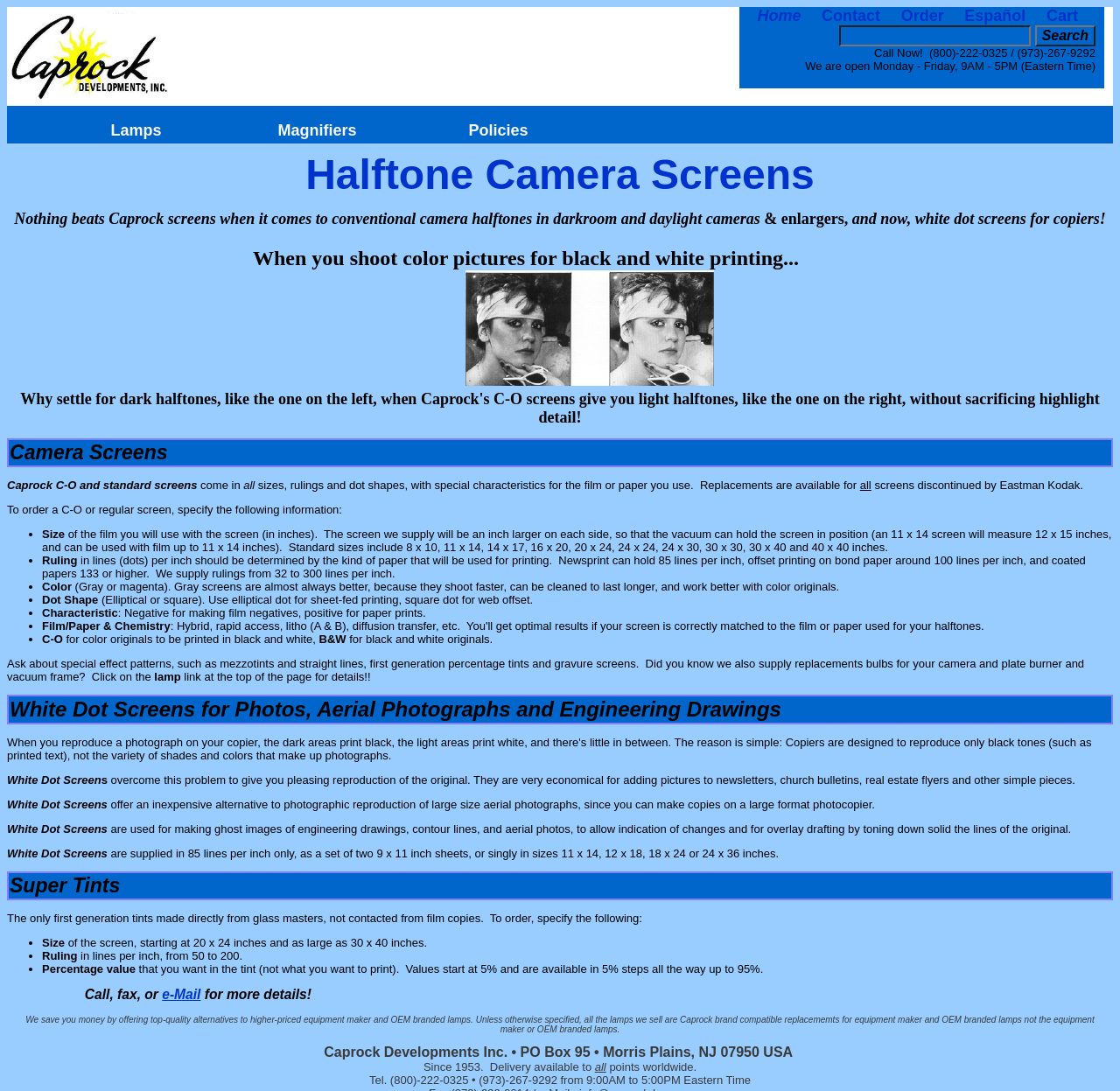Determine the bounding box coordinates of the section to be clicked to follow the instruction: "Go to Home page". The coordinates should be given as four float numbers between 0 and 1, formatted as [left, top, right, bottom].

[0.676, 0.006, 0.715, 0.022]